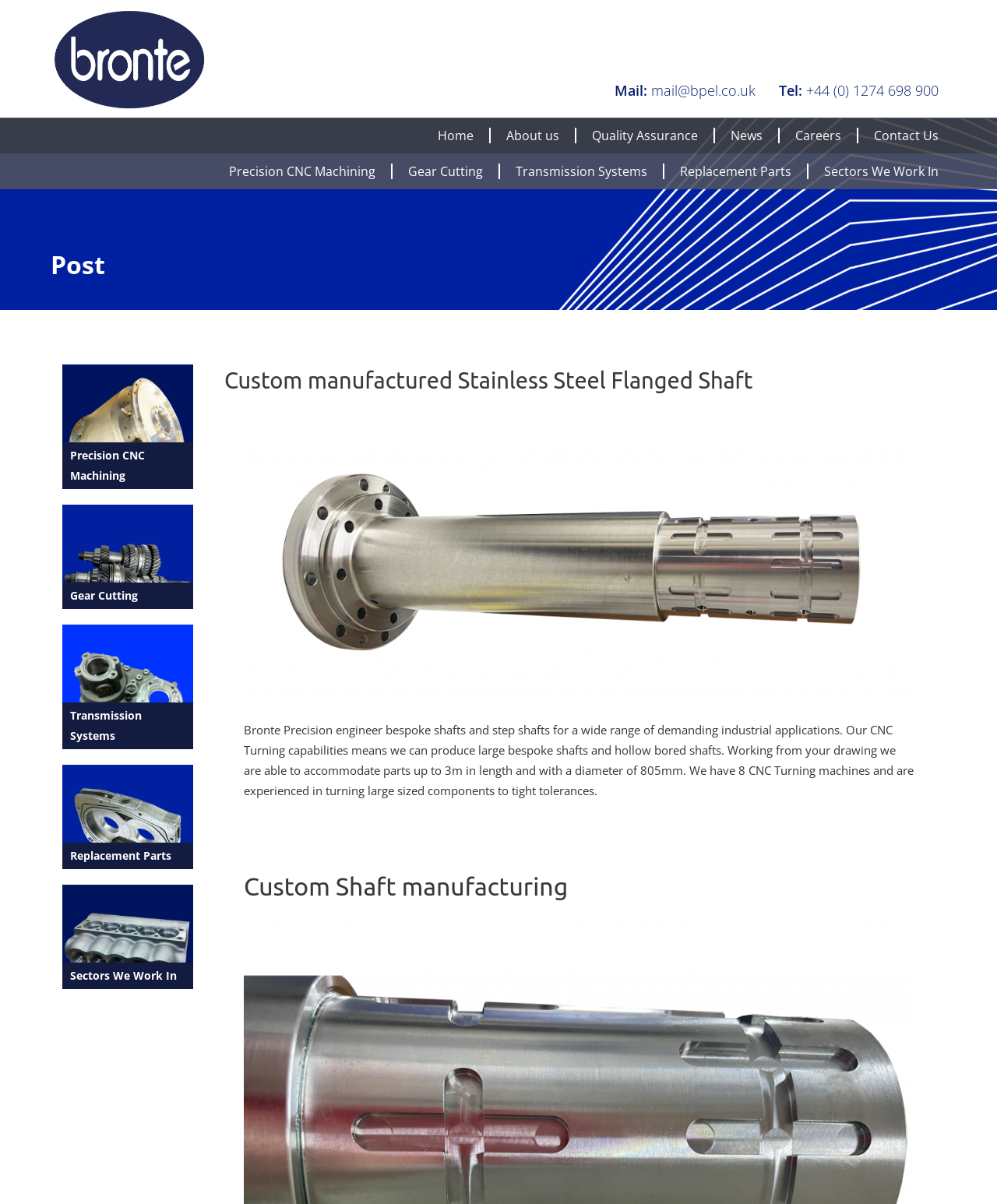Identify the bounding box coordinates for the element you need to click to achieve the following task: "Click the 'mail@bpel.co.uk' email link". Provide the bounding box coordinates as four float numbers between 0 and 1, in the form [left, top, right, bottom].

[0.649, 0.067, 0.758, 0.083]